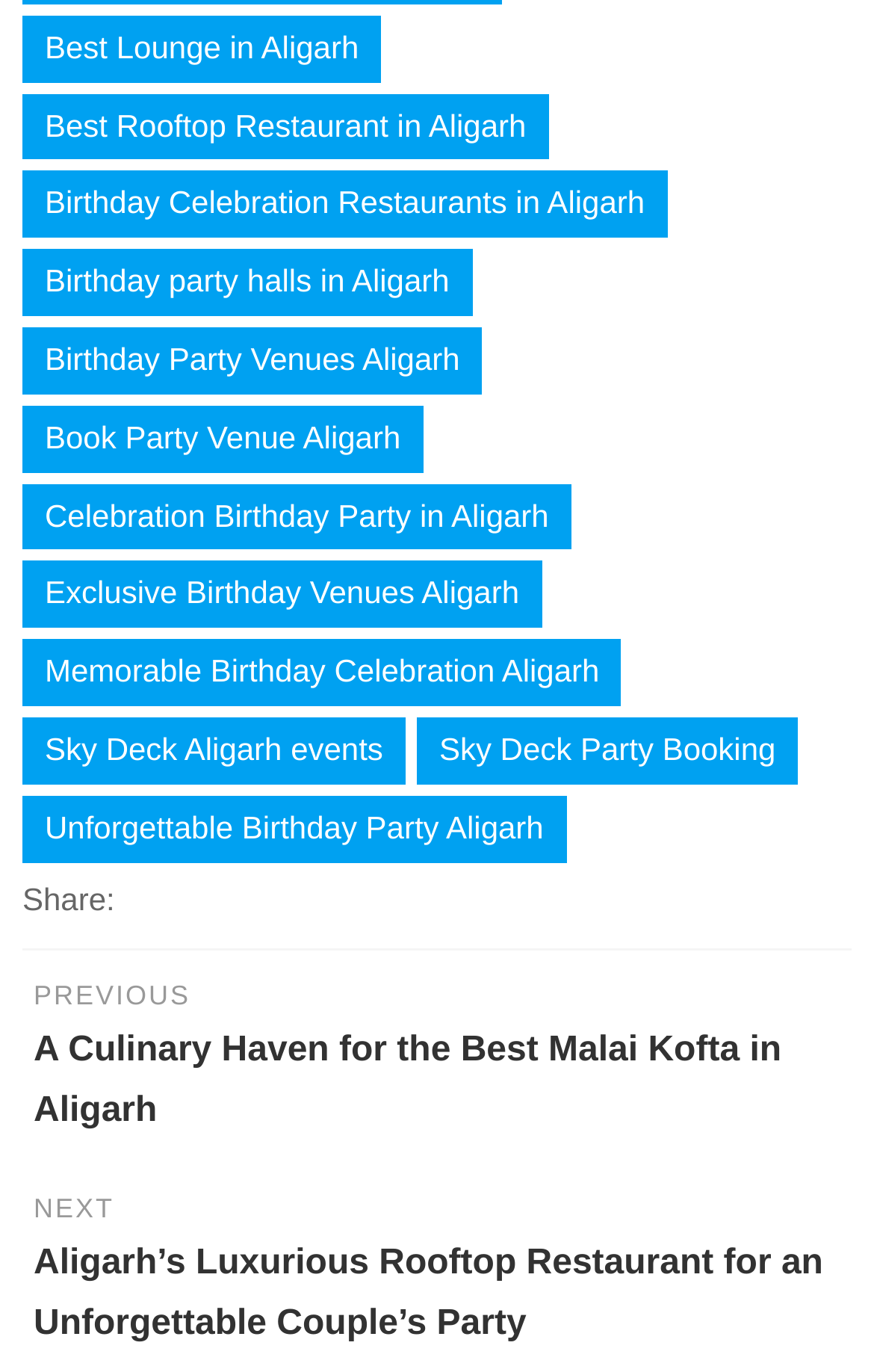Consider the image and give a detailed and elaborate answer to the question: 
What is the purpose of the webpage?

The links on the webpage are related to restaurants and parties, and many of them mention 'birthday' or 'party', which suggests that the purpose of the webpage is to help users find party venues in Aligarh.